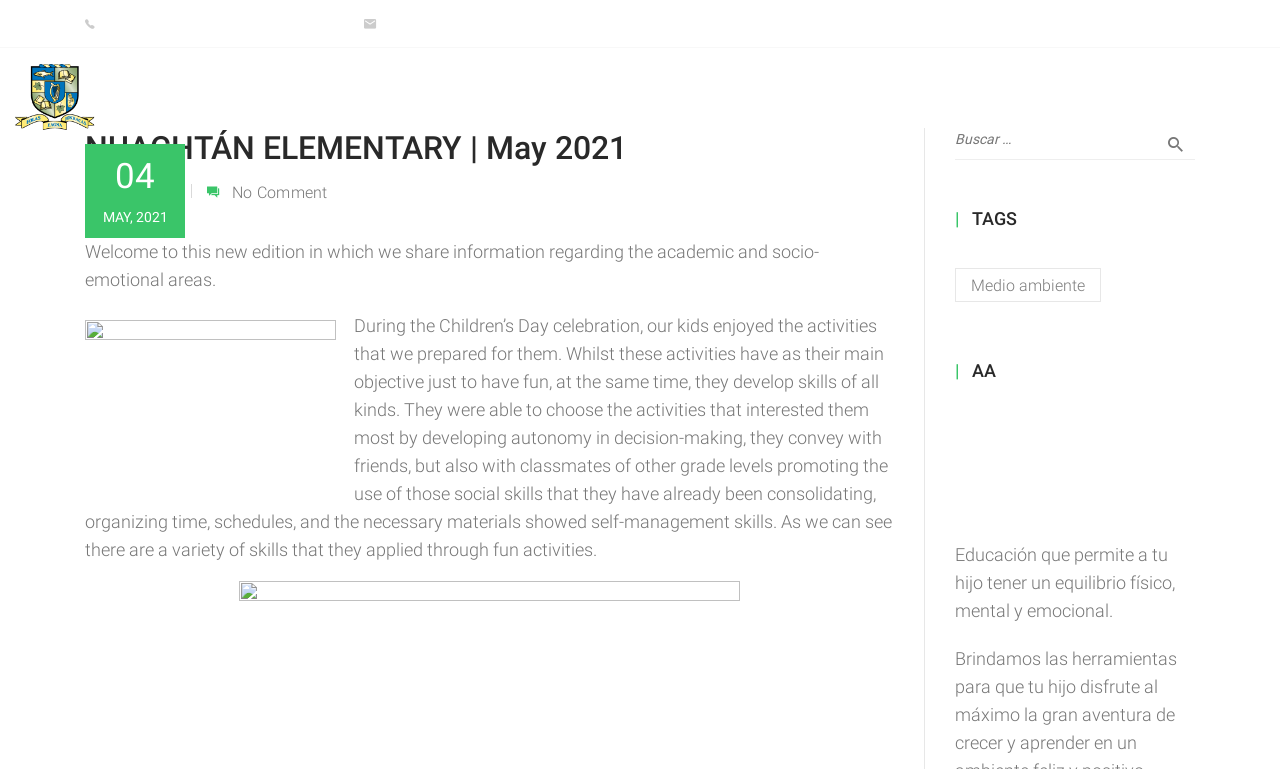Please find and report the bounding box coordinates of the element to click in order to perform the following action: "Visit the Colegio Celta website". The coordinates should be expressed as four float numbers between 0 and 1, in the format [left, top, right, bottom].

[0.012, 0.083, 0.215, 0.169]